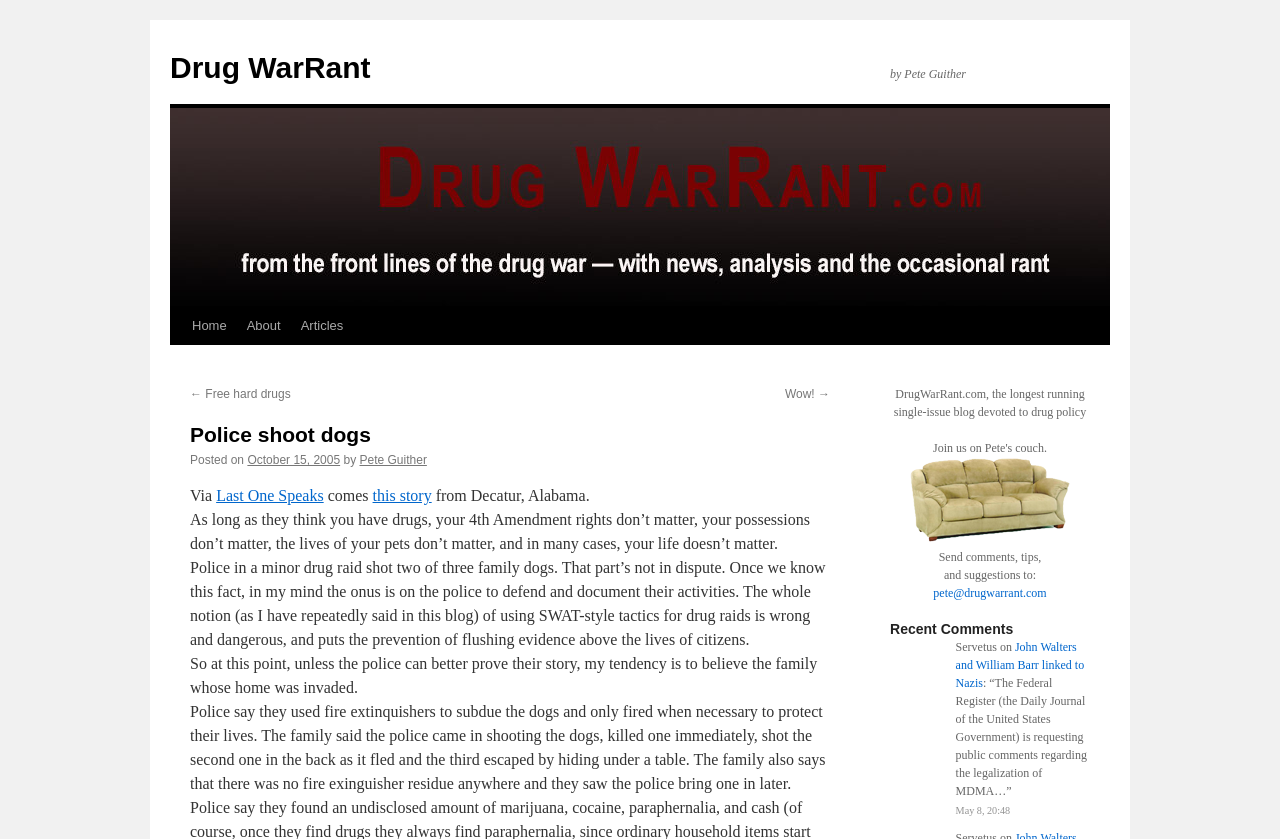Using the image as a reference, answer the following question in as much detail as possible:
What is the name of the website where the story originated?

The name of the website where the story originated can be found in the link 'Last One Speaks' which is mentioned in the static text 'Via Last One Speaks comes this story'.